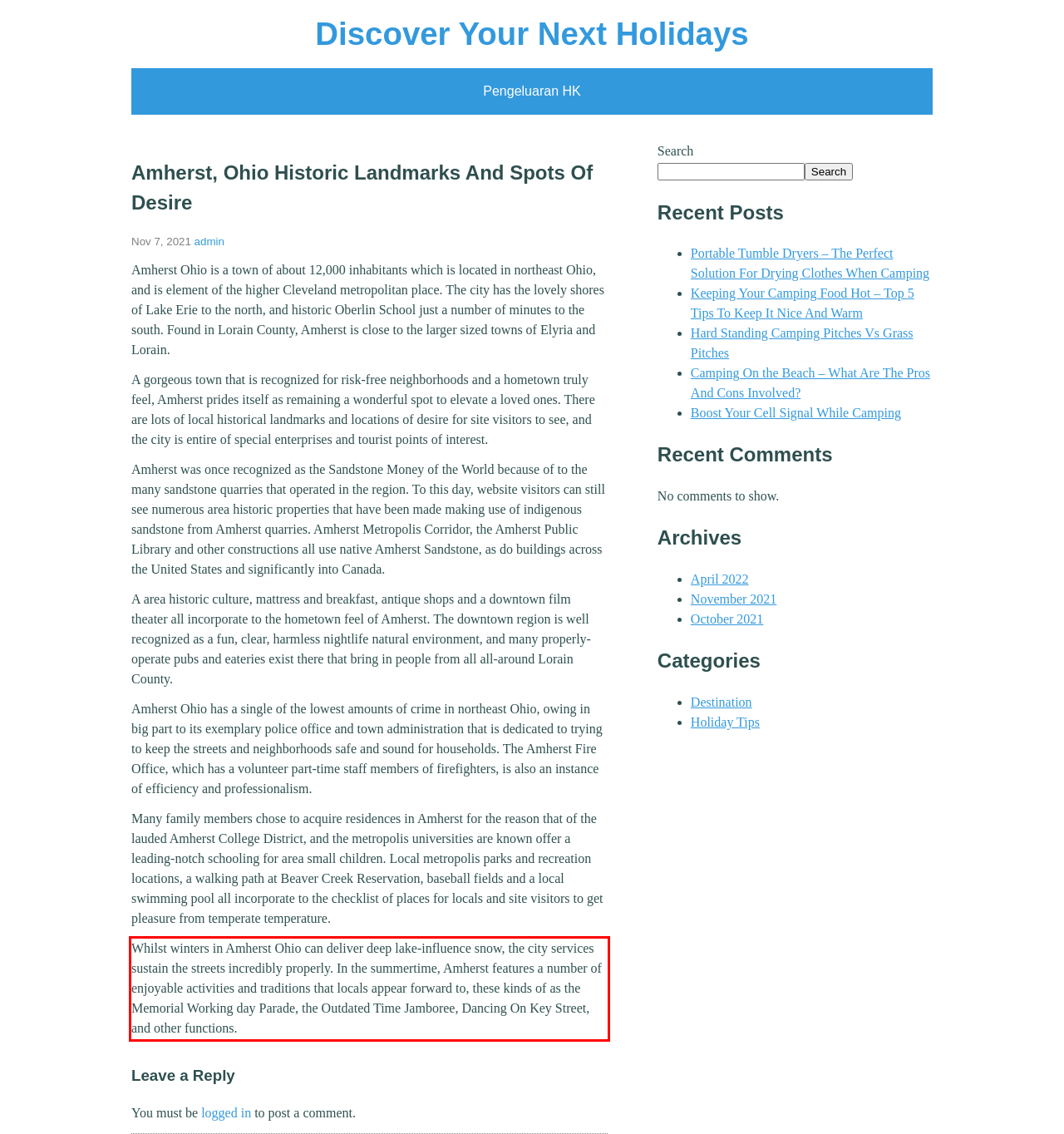You are provided with a screenshot of a webpage that includes a red bounding box. Extract and generate the text content found within the red bounding box.

Whilst winters in Amherst Ohio can deliver deep lake-influence snow, the city services sustain the streets incredibly properly. In the summertime, Amherst features a number of enjoyable activities and traditions that locals appear forward to, these kinds of as the Memorial Working day Parade, the Outdated Time Jamboree, Dancing On Key Street, and other functions.